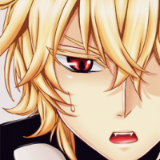What is the expression on the character's face?
Examine the image and provide an in-depth answer to the question.

The caption describes the character's expression as conveying a sense of 'urgency or concern', which is evident from the 'furrowed brow and slightly parted lips'.